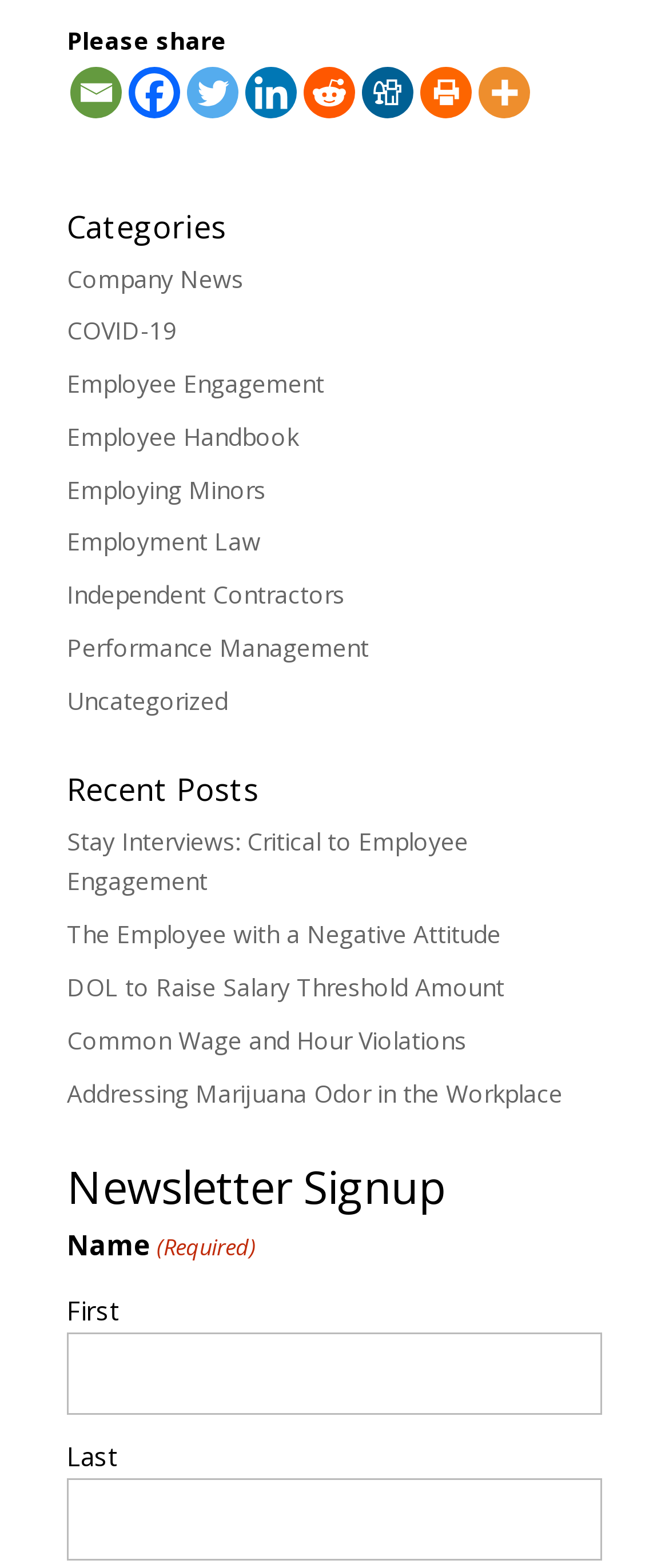Highlight the bounding box coordinates of the element you need to click to perform the following instruction: "Subscribe to newsletter."

[0.1, 0.743, 0.9, 0.782]